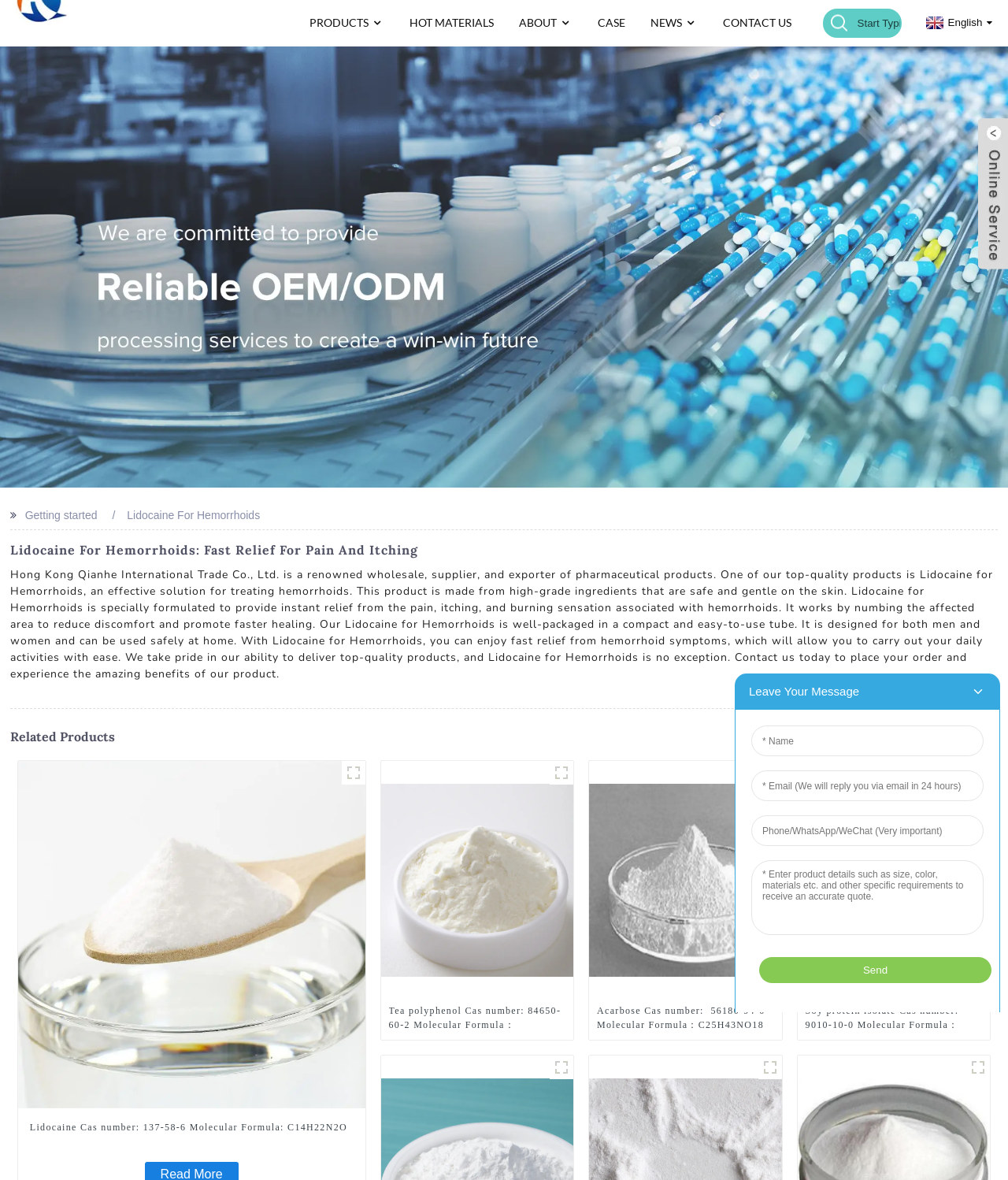Determine the title of the webpage and give its text content.

Lidocaine For Hemorrhoids: Fast Relief For Pain And Itching